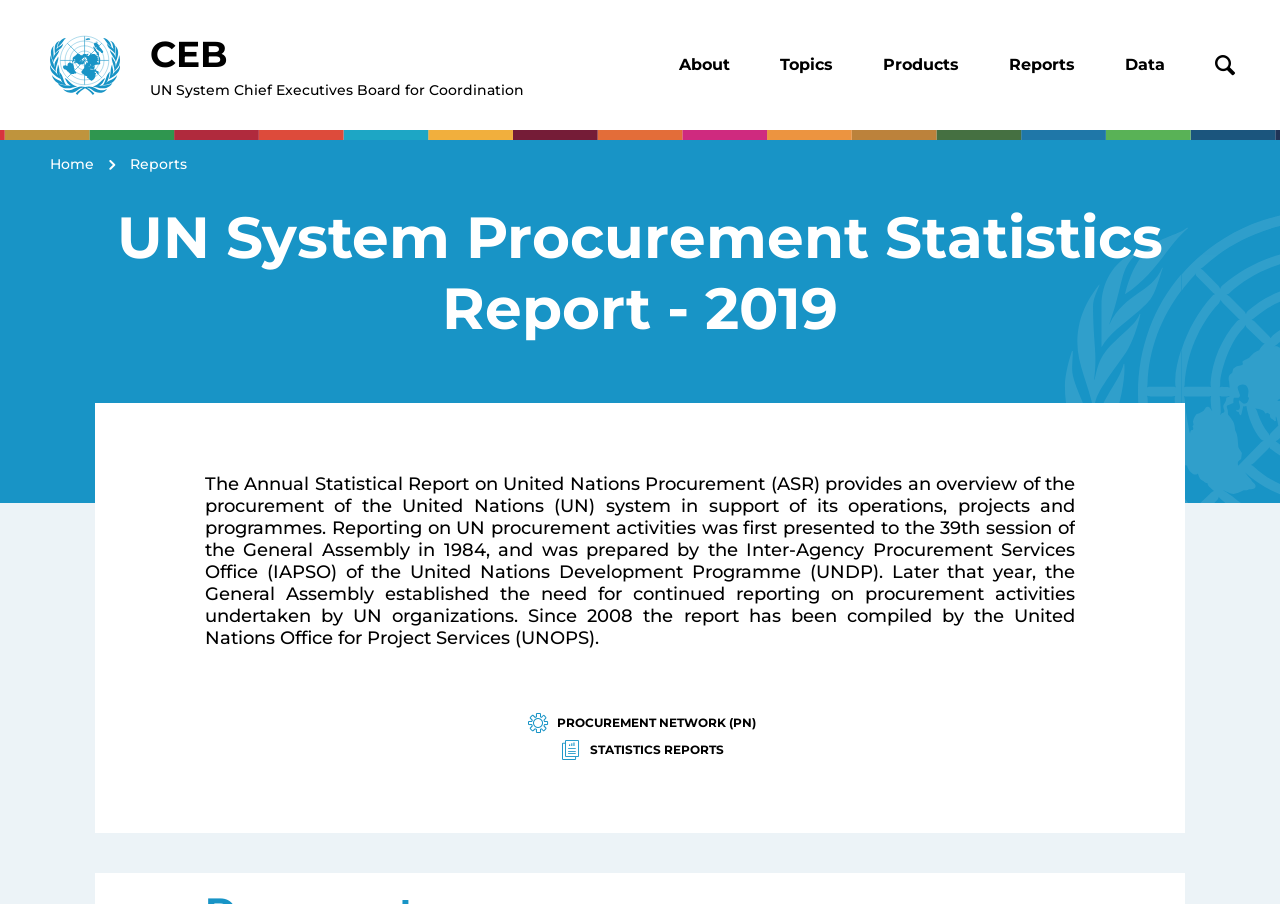Based on what you see in the screenshot, provide a thorough answer to this question: What are the two sections mentioned in the static text?

The two sections are mentioned in the static text at the bottom of the webpage, with the headings 'PROCUREMENT NETWORK (PN)' and 'STATISTICS REPORTS'.